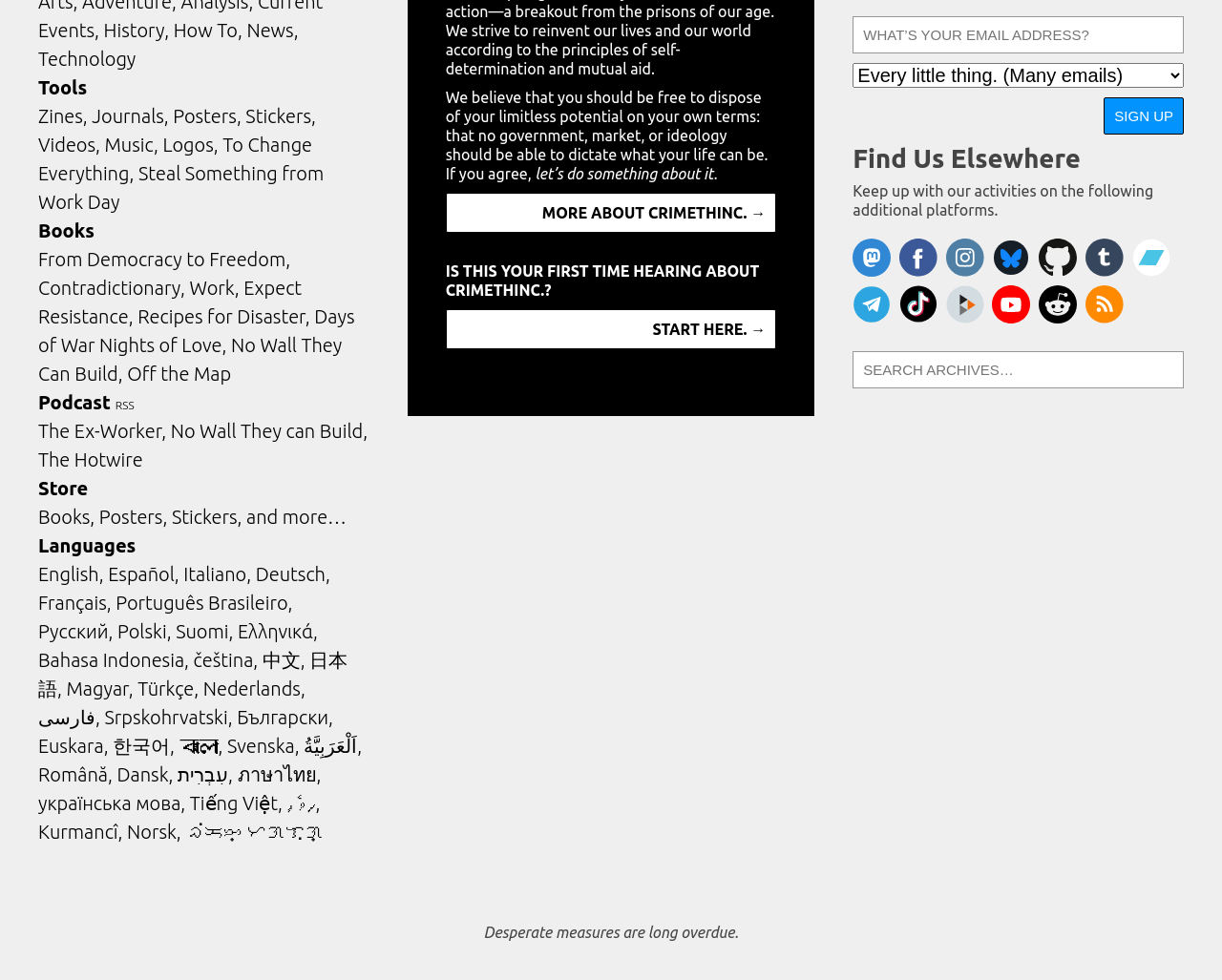Determine the bounding box coordinates of the element's region needed to click to follow the instruction: "Click on the 'History' link". Provide these coordinates as four float numbers between 0 and 1, formatted as [left, top, right, bottom].

[0.085, 0.02, 0.138, 0.042]